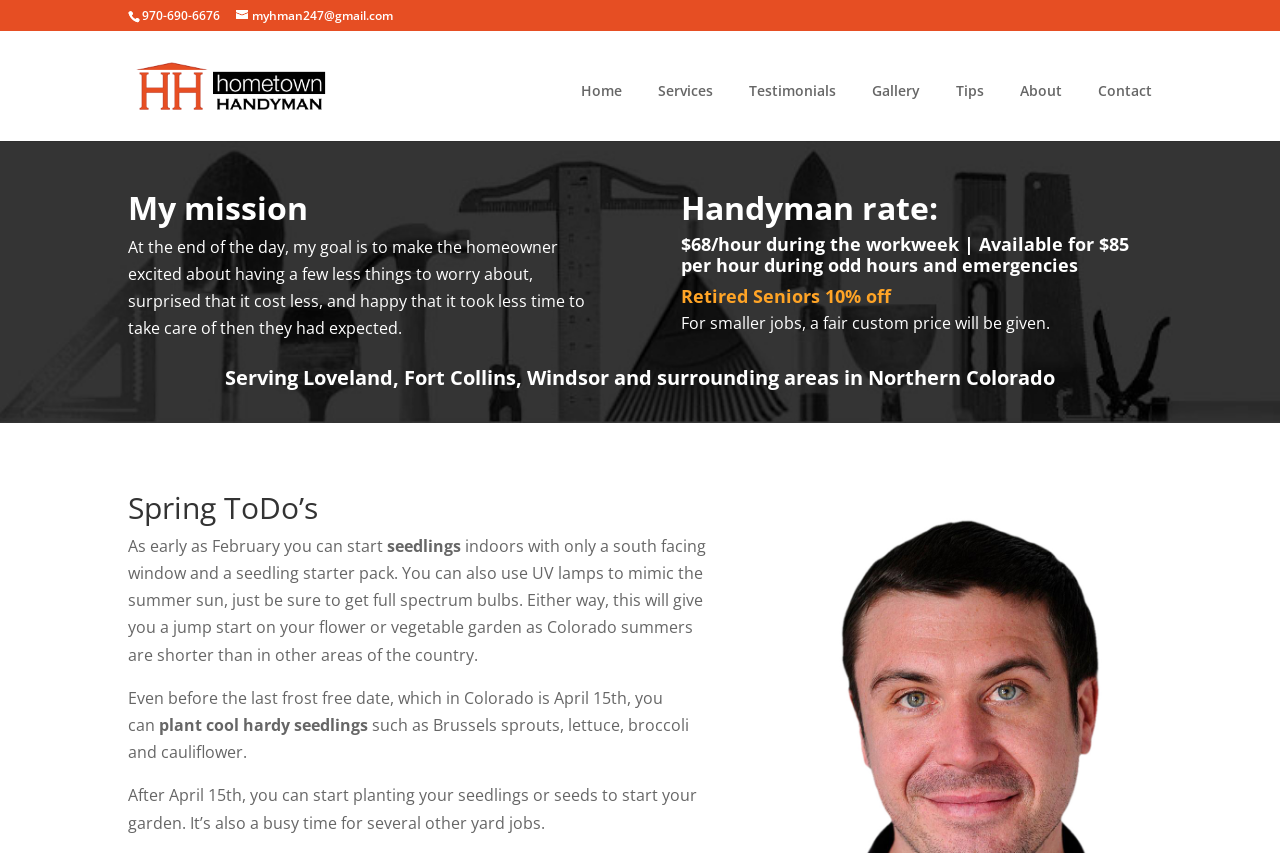Offer a thorough description of the webpage.

The webpage is about Hometown Handyman, a handyman service provider. At the top, there is a phone number "970-690-6676" and an email address "myhman247@gmail.com" displayed. Below them, there is a logo of Hometown Handyman, which is an image with the text "Hometown Handyman" on it. 

On the top navigation bar, there are several links, including "Home", "Services", "Testimonials", "Gallery", "Tips", "About", and "Contact", arranged from left to right. 

The main content of the webpage is divided into several sections. The first section has a heading "My mission" and a paragraph of text describing the handyman's goal. 

Below this section, there is a section about handyman rates, with several headings and paragraphs describing the rates, including a discounted rate for retired seniors. 

The next section is about the areas served, which includes Loveland, Fort Collins, Windsor, and surrounding areas in Northern Colorado. 

Following this, there is a section titled "Spring ToDo’s" with several paragraphs of text providing tips and advice on gardening and yard work during the spring season in Colorado.